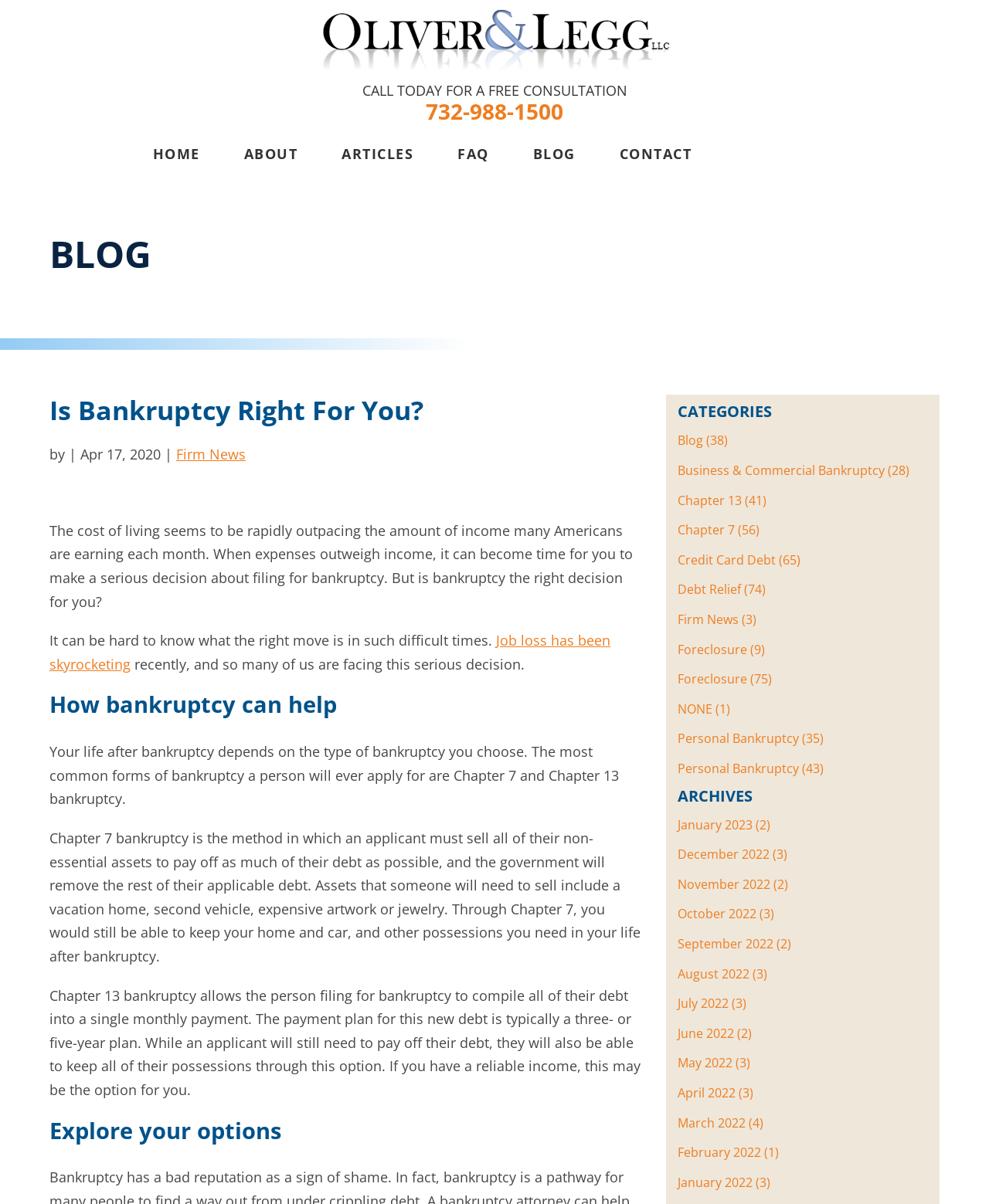Please answer the following question using a single word or phrase: What is the name of the law firm?

Oliver & Legg